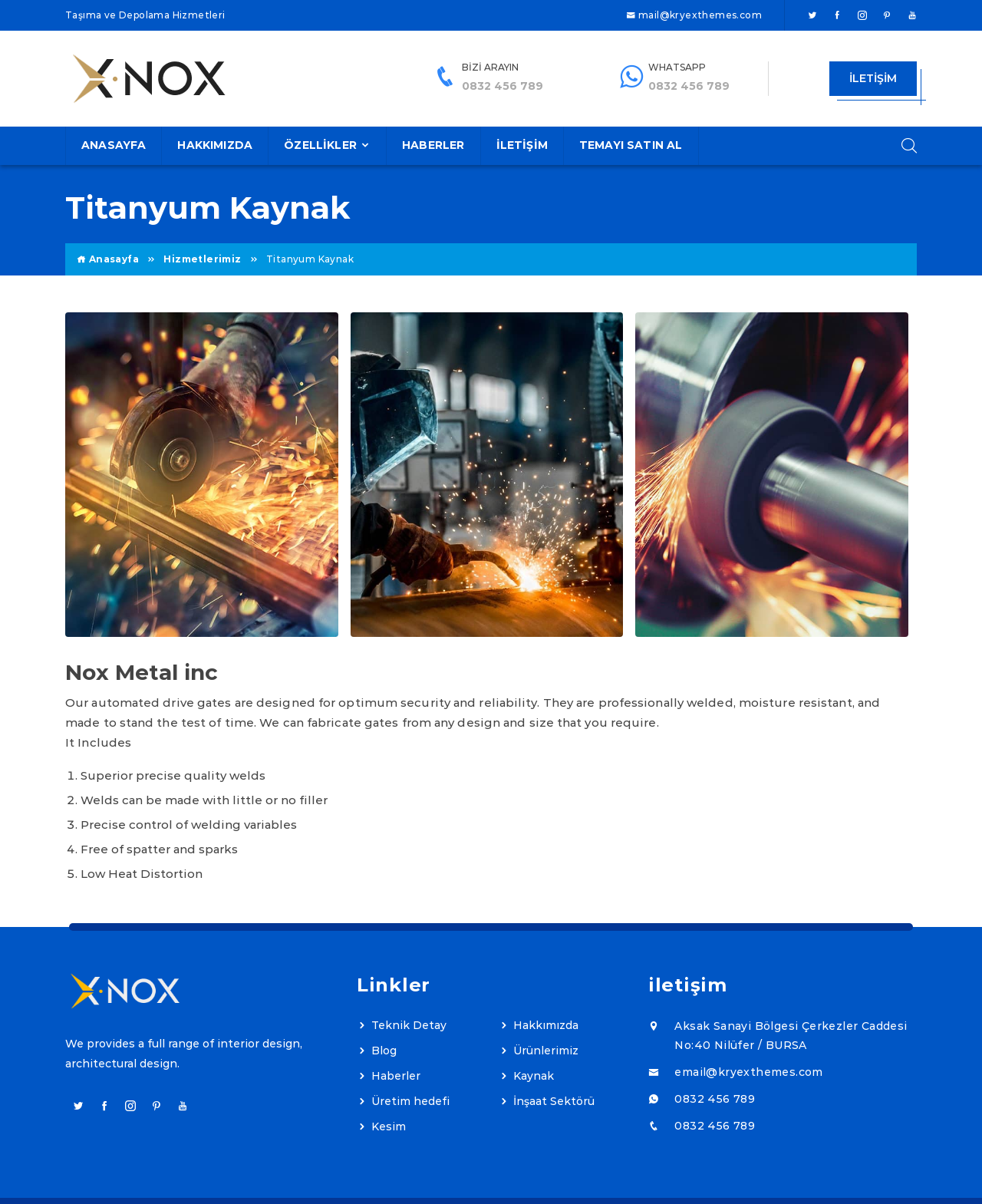Determine the bounding box coordinates for the clickable element to execute this instruction: "Click the contact link". Provide the coordinates as four float numbers between 0 and 1, i.e., [left, top, right, bottom].

[0.65, 0.008, 0.776, 0.017]